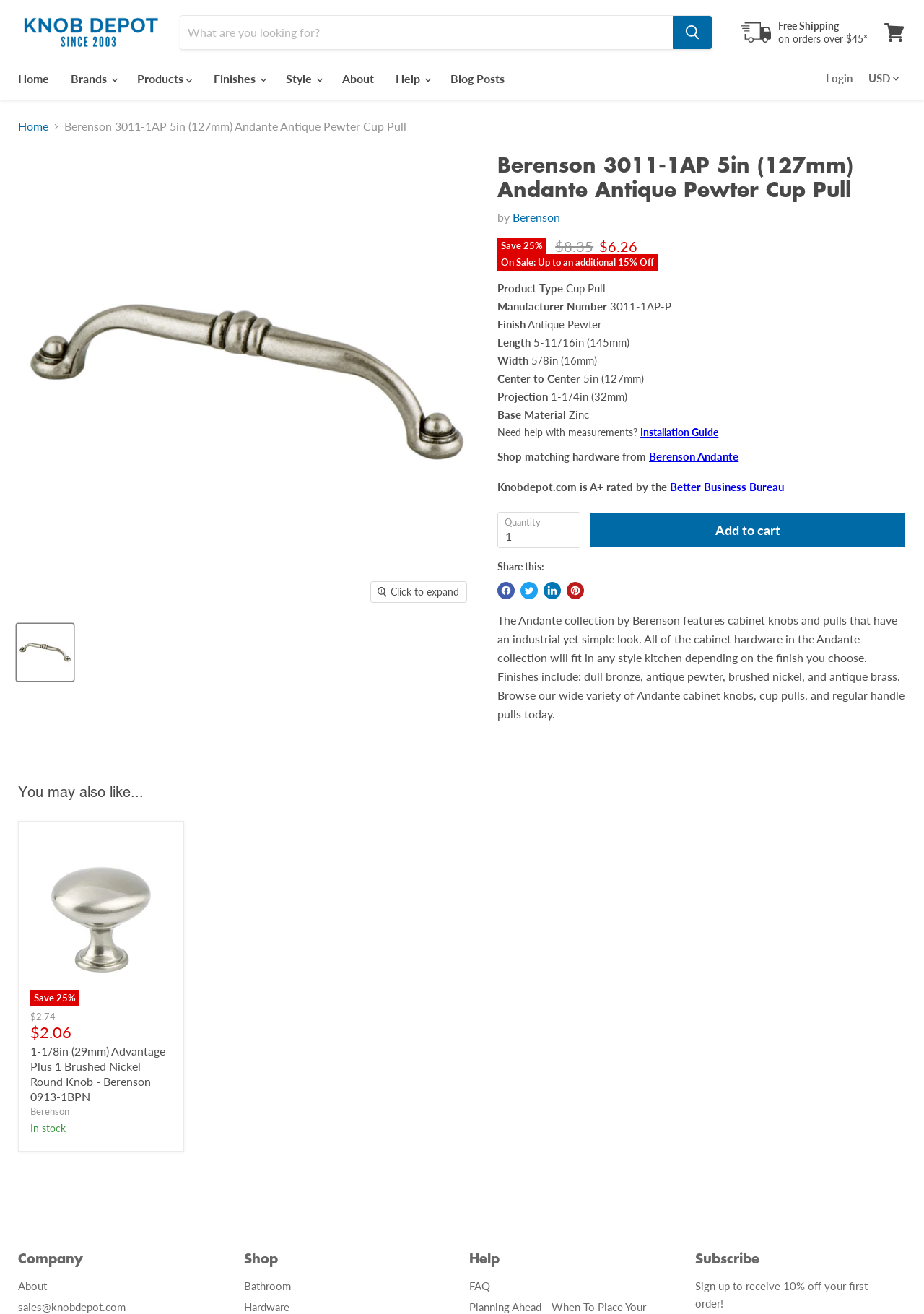Extract the bounding box coordinates of the UI element described: "Berenson". Provide the coordinates in the format [left, top, right, bottom] with values ranging from 0 to 1.

[0.033, 0.841, 0.075, 0.85]